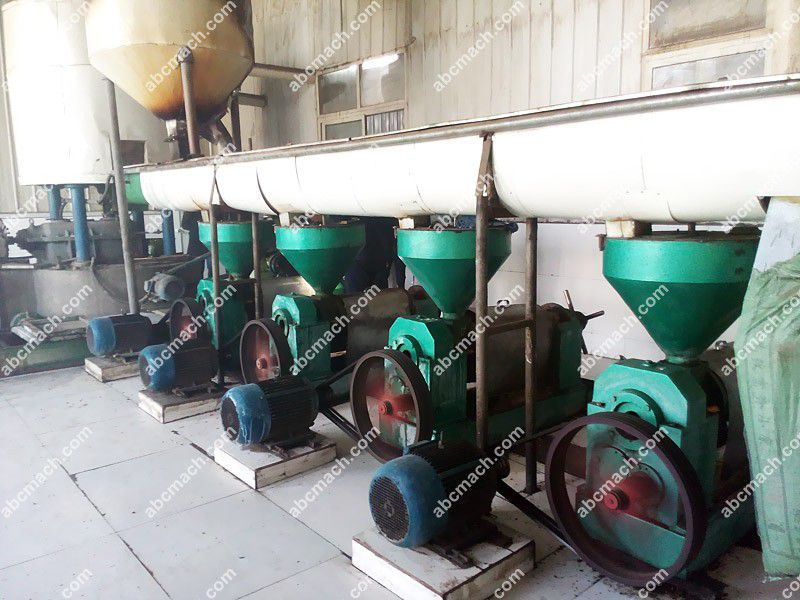Offer a detailed narrative of what is shown in the image.

The image showcases a small-scale oil mill plant setup, specifically designed for processing seeds into oil. The machinery prominently features several oil expellers, characterized by their distinct green hoppers and motors, which are efficiently arranged along a sturdy metallic frame. Above the expellers is a long white funnel system that allows for smooth feeding of seeds into the machines. The operational environment is clearly industrial, with a clean floor and a well-lit space that indicates a focus on efficiency and functionality. This configuration is ideal for those looking to establish a compact and cost-effective oil manufacturing unit, offering a practical solution for small-scale vegetable seed processing.